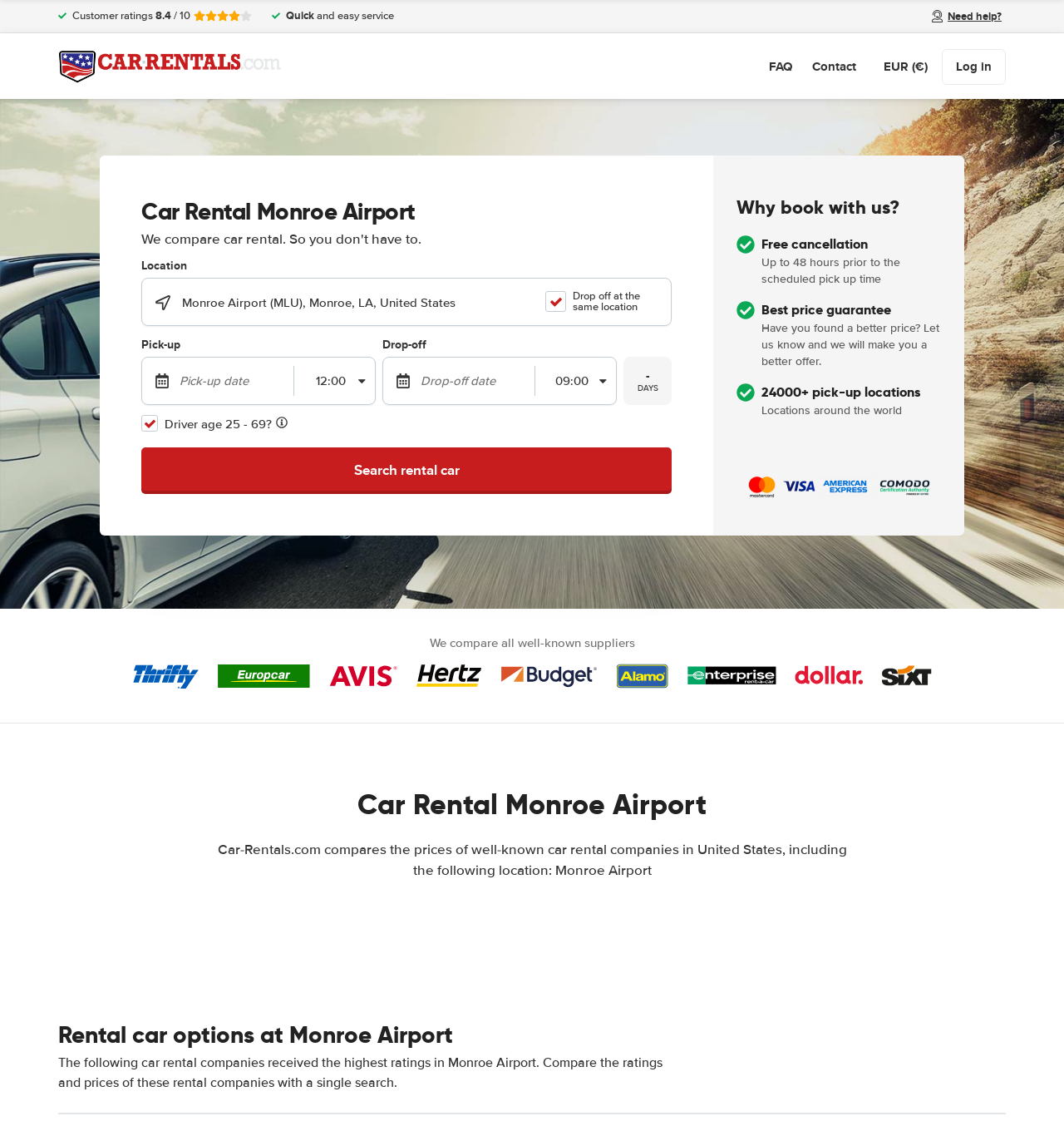Indicate the bounding box coordinates of the clickable region to achieve the following instruction: "Click on the 'Car-Rentals.com' link."

[0.055, 0.044, 0.264, 0.074]